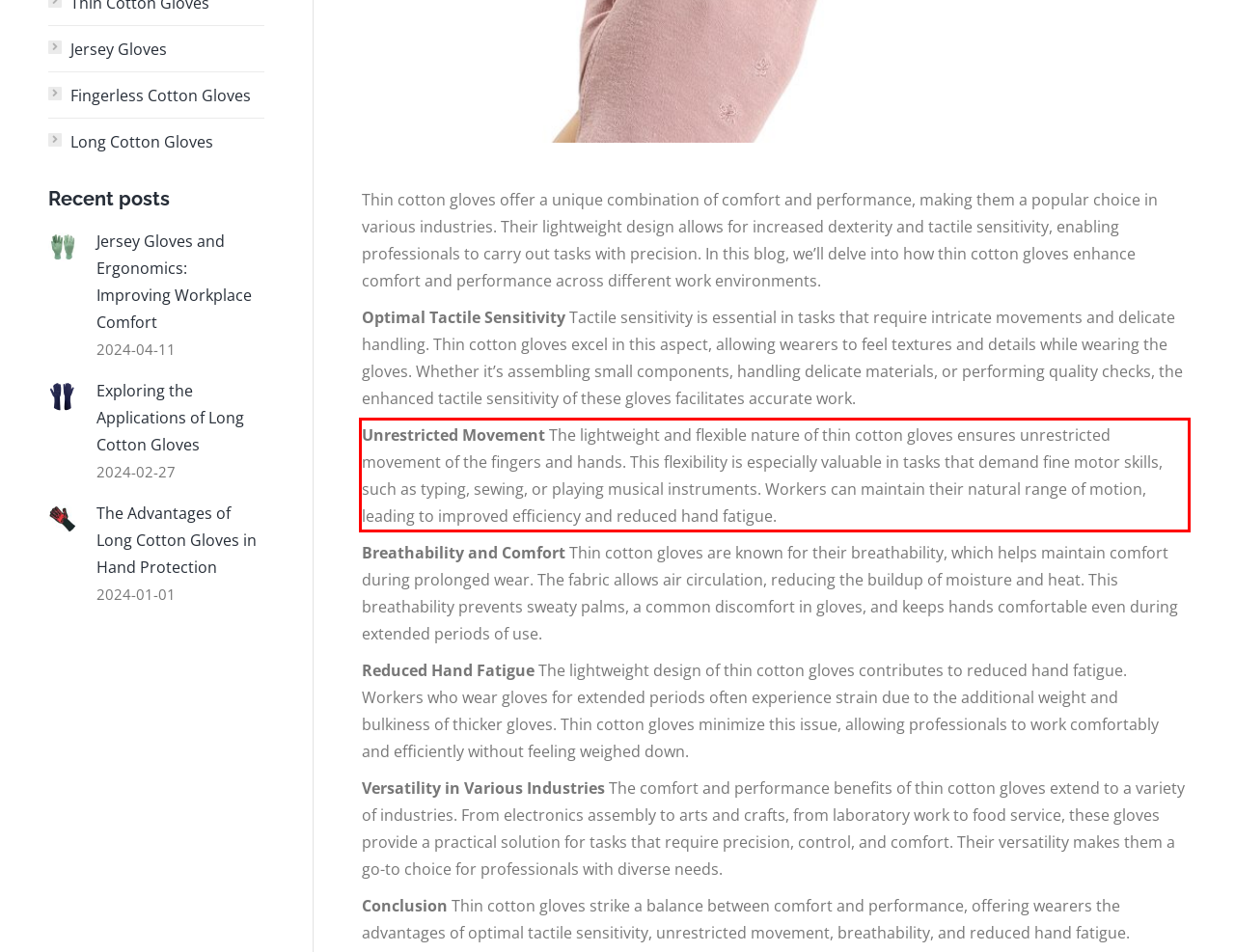You are given a screenshot showing a webpage with a red bounding box. Perform OCR to capture the text within the red bounding box.

Unrestricted Movement The lightweight and flexible nature of thin cotton gloves ensures unrestricted movement of the fingers and hands. This flexibility is especially valuable in tasks that demand fine motor skills, such as typing, sewing, or playing musical instruments. Workers can maintain their natural range of motion, leading to improved efficiency and reduced hand fatigue.